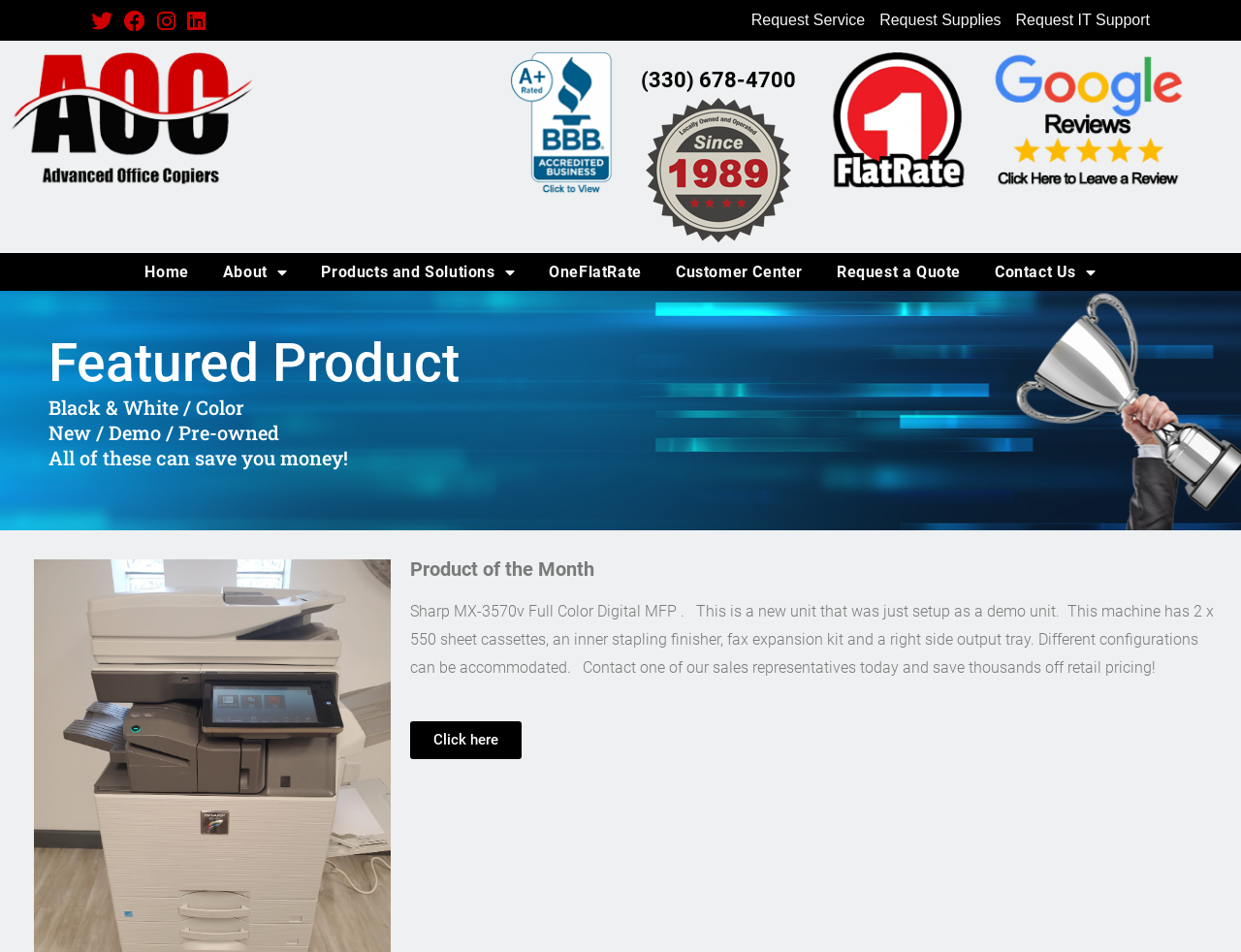What are the three options for the product?
Provide an in-depth and detailed explanation in response to the question.

I found the three options for the product by looking at the static text elements that describe the product, which mention 'New / Demo / Pre-owned' as options that can save you money.